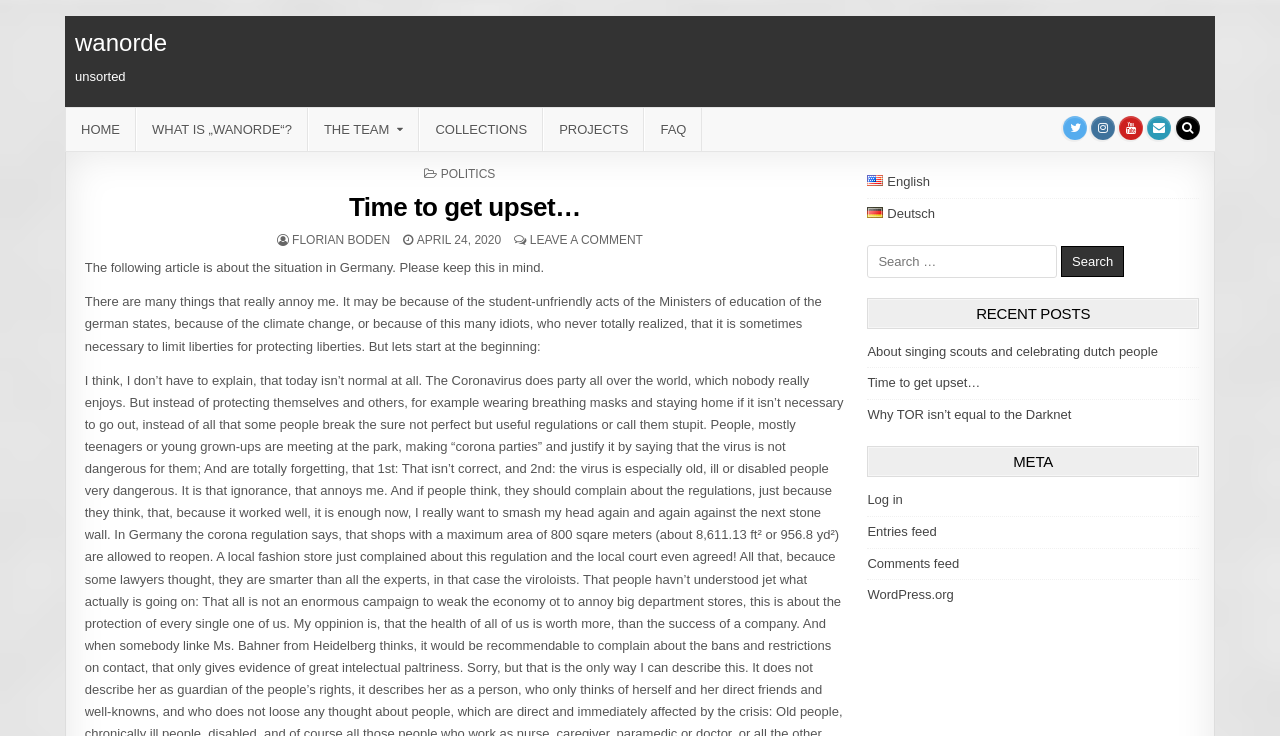Pinpoint the bounding box coordinates of the clickable area necessary to execute the following instruction: "Switch to 'English' language". The coordinates should be given as four float numbers between 0 and 1, namely [left, top, right, bottom].

[0.678, 0.237, 0.727, 0.257]